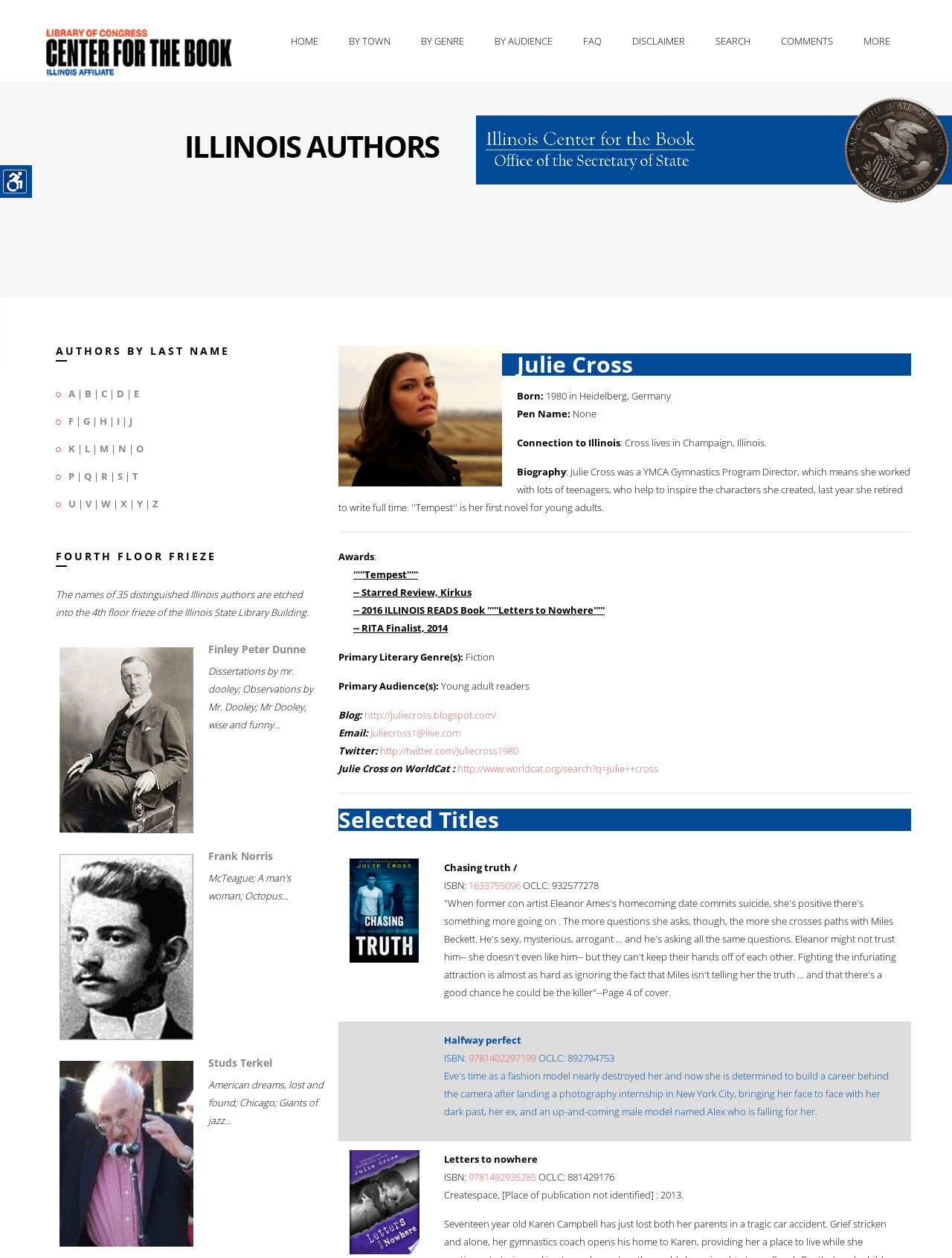What is the connection of Julie Cross to Illinois?
Please describe in detail the information shown in the image to answer the question.

I found the section about Julie Cross and looked for the information about her connection to Illinois, which is mentioned as 'Cross lives in Champaign, Illinois'.